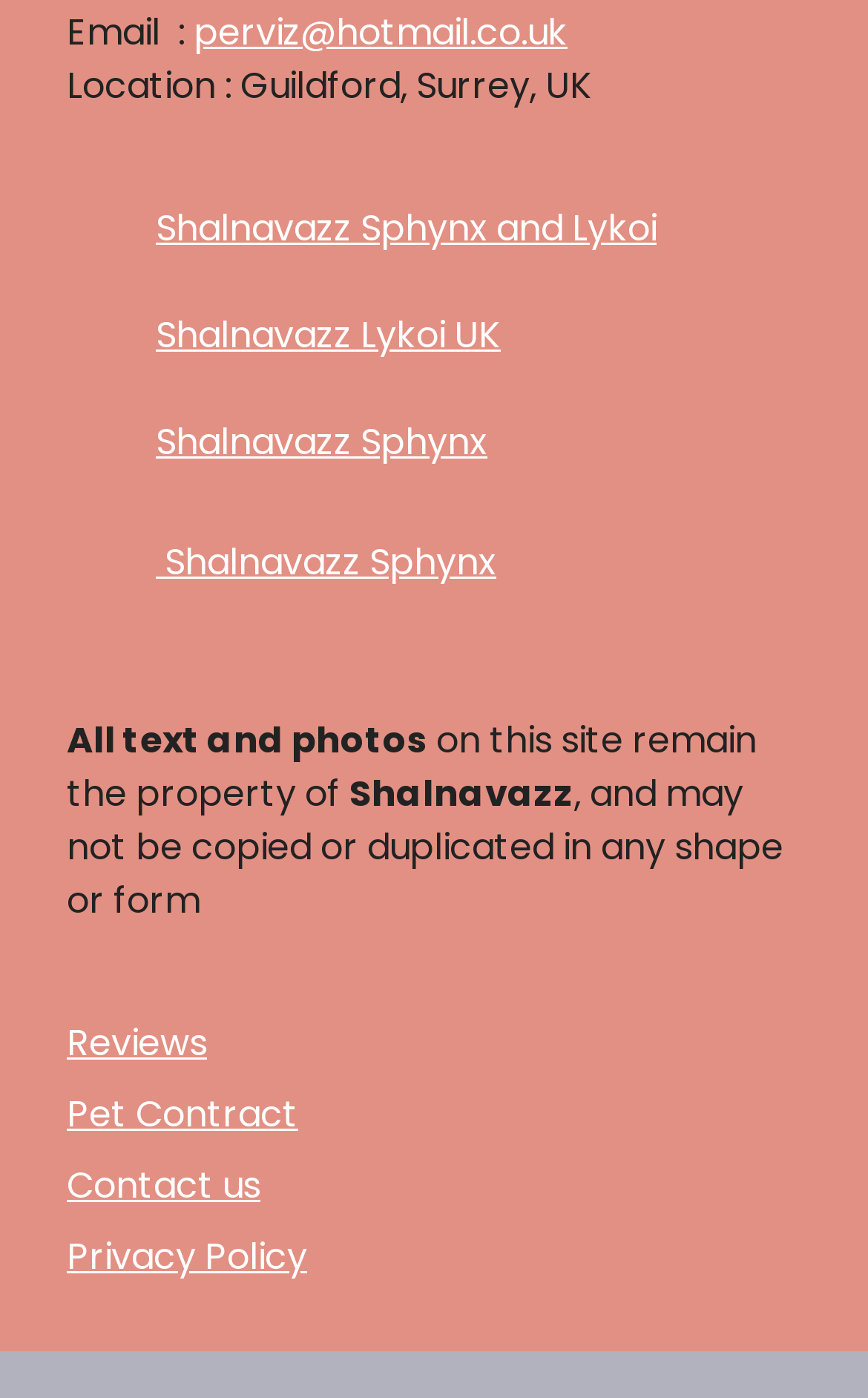Use a single word or phrase to answer the following:
How many links are there in the bottom section?

4